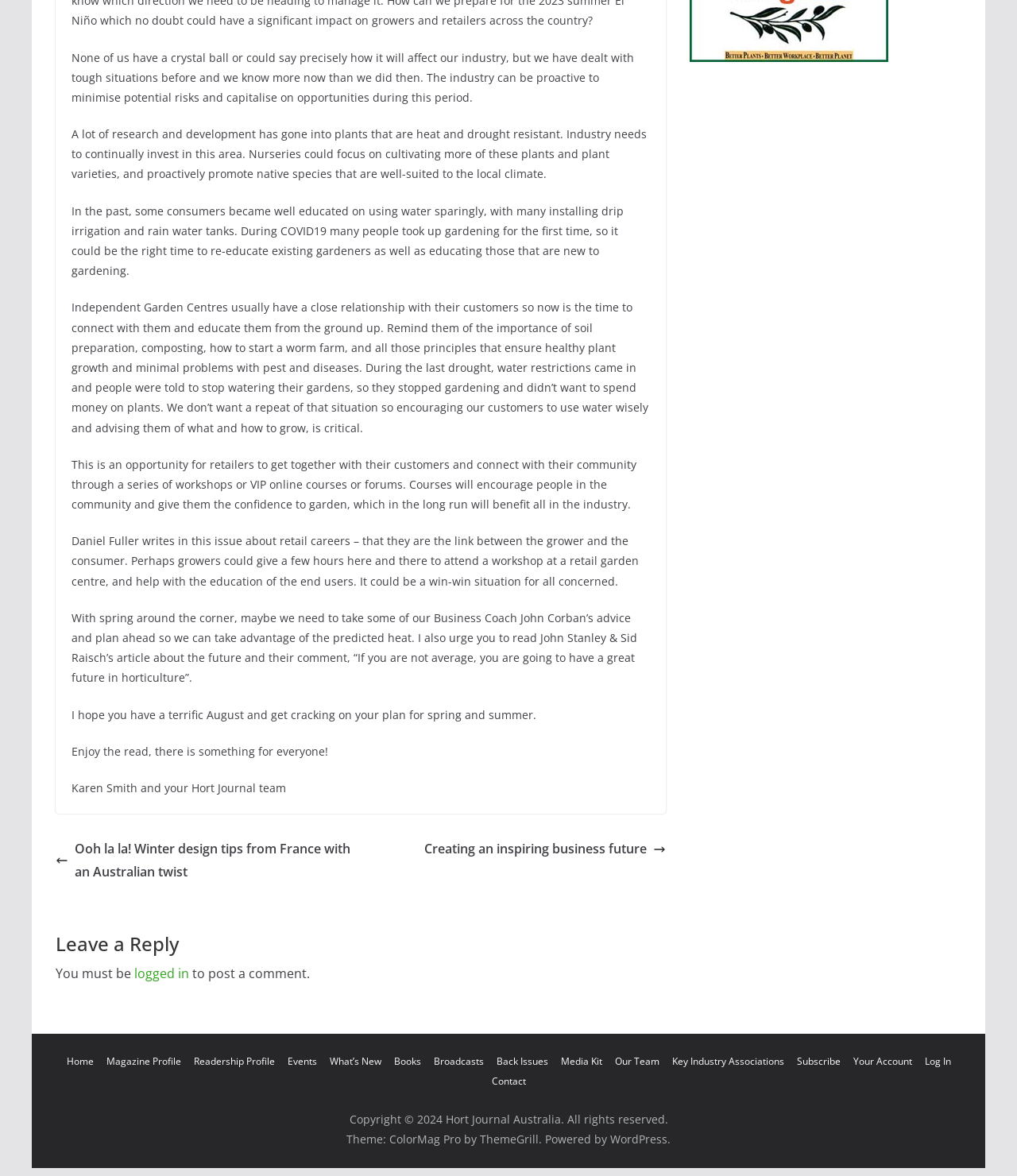Provide a brief response to the question using a single word or phrase: 
How many links are there in the footer section?

15